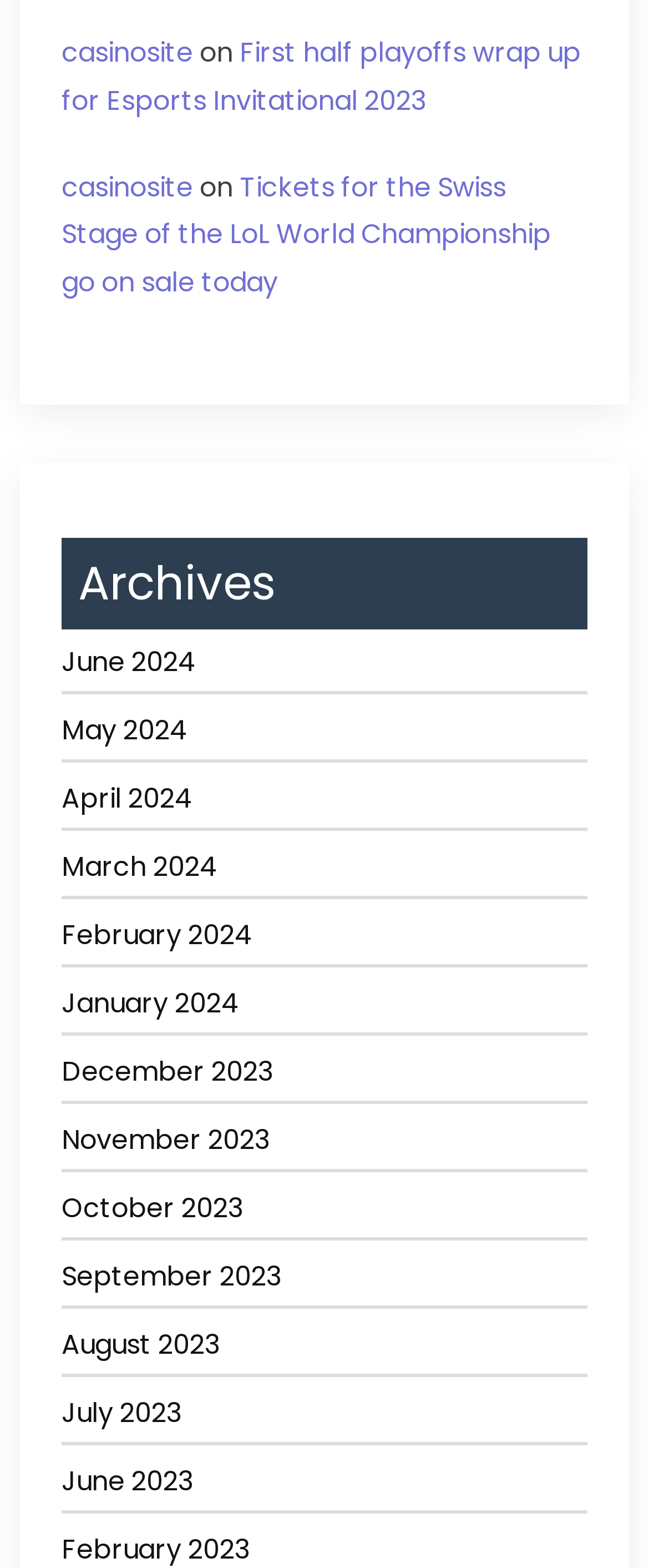What is the first month listed in the archives?
Answer the question with a single word or phrase by looking at the picture.

June 2024